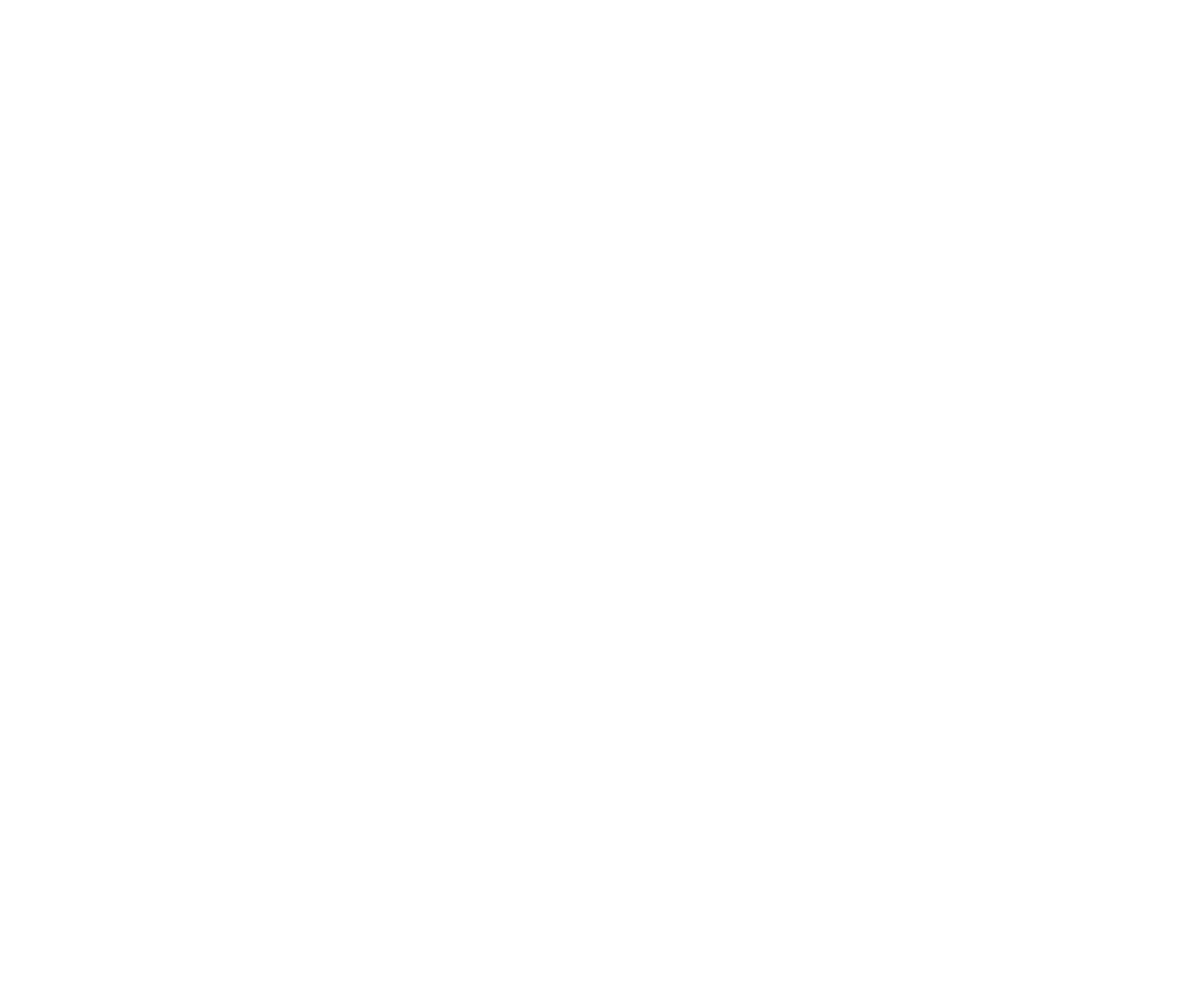Identify the bounding box coordinates of the clickable region required to complete the instruction: "Click on Terms & Conditions". The coordinates should be given as four float numbers within the range of 0 and 1, i.e., [left, top, right, bottom].

[0.317, 0.841, 0.442, 0.859]